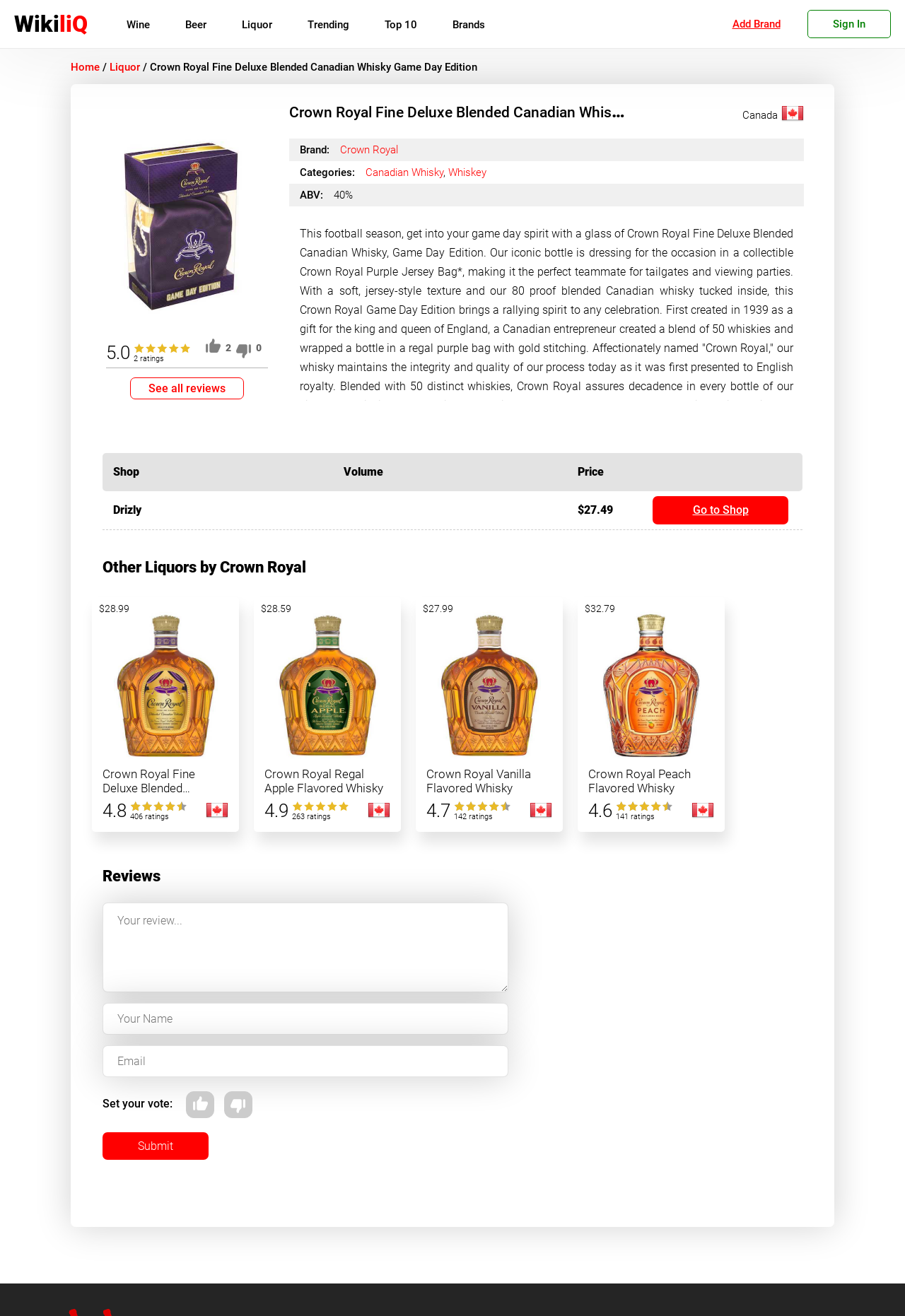What is the price of Crown Royal Fine Deluxe Blended Canadian Whisky Game Day Edition on Drizly?
Please interpret the details in the image and answer the question thoroughly.

The price can be found in the section where the product details are displayed, specifically in the 'Shop' section. It is indicated by a numerical value of $27.49 next to the 'Drizly' logo.